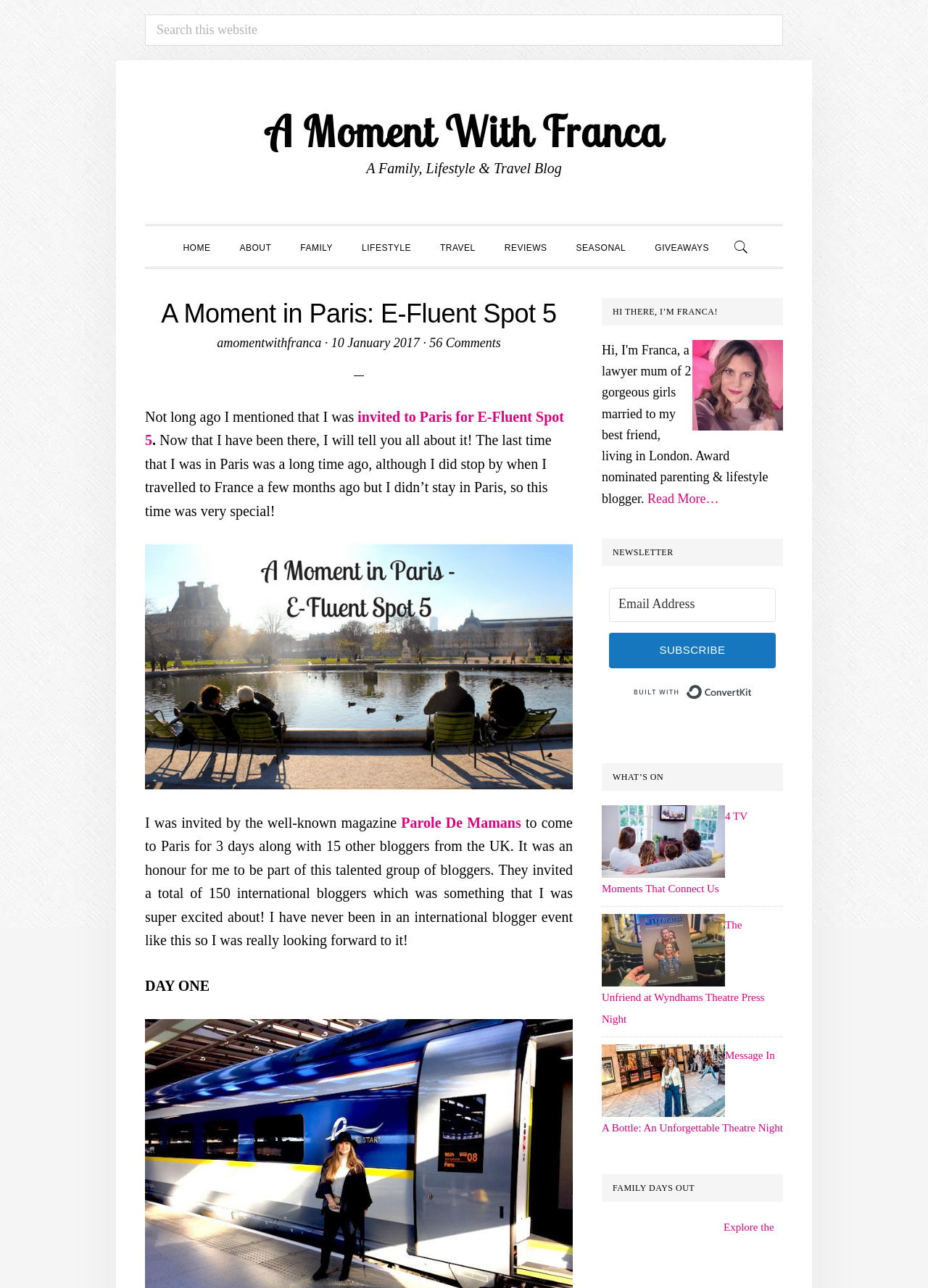Locate the bounding box coordinates of the area you need to click to fulfill this instruction: 'Search this website'. The coordinates must be in the form of four float numbers ranging from 0 to 1: [left, top, right, bottom].

[0.156, 0.011, 0.844, 0.035]